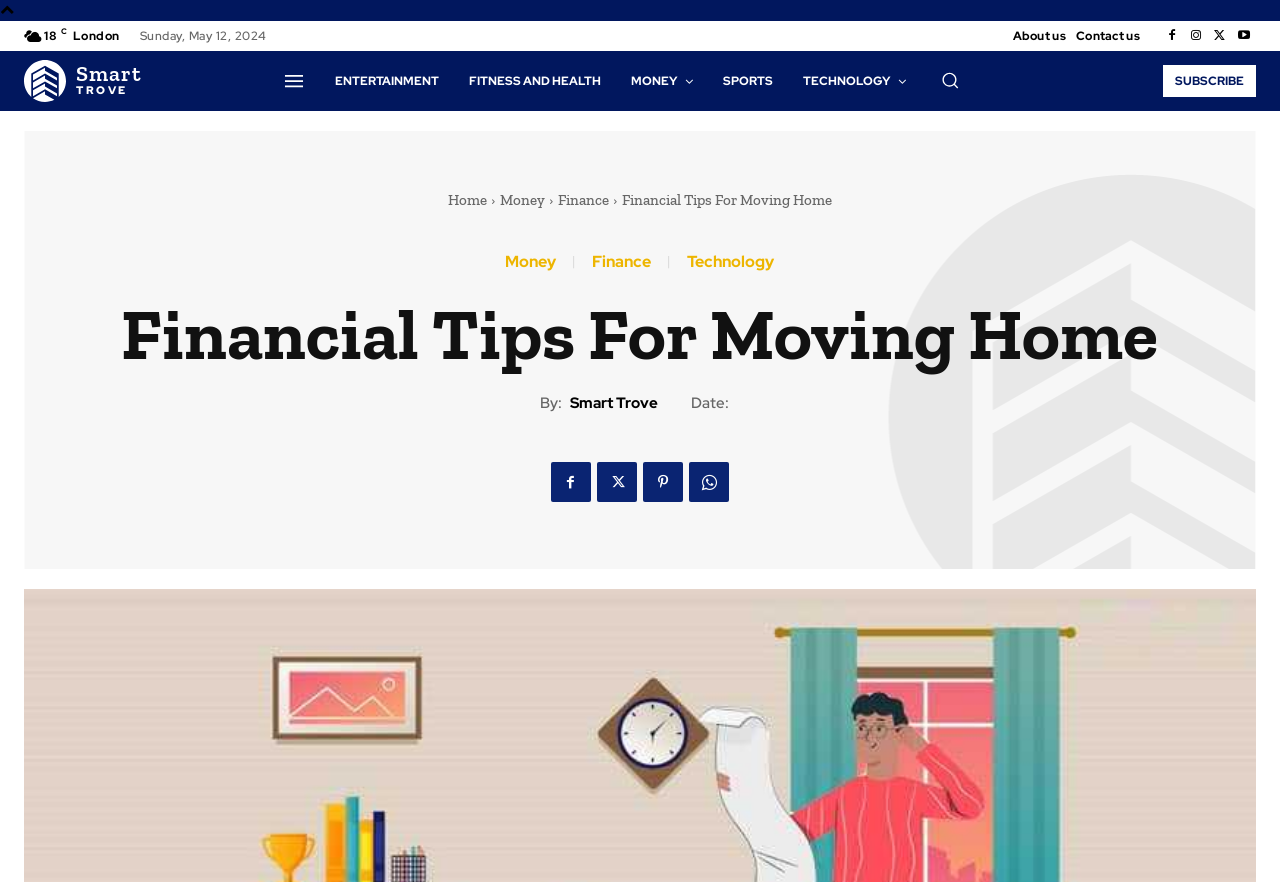Using the information in the image, give a detailed answer to the following question: What is the date of the article?

I found the date of the article by looking at the static text element that says 'Sunday, May 12, 2024' which is located below the main heading.